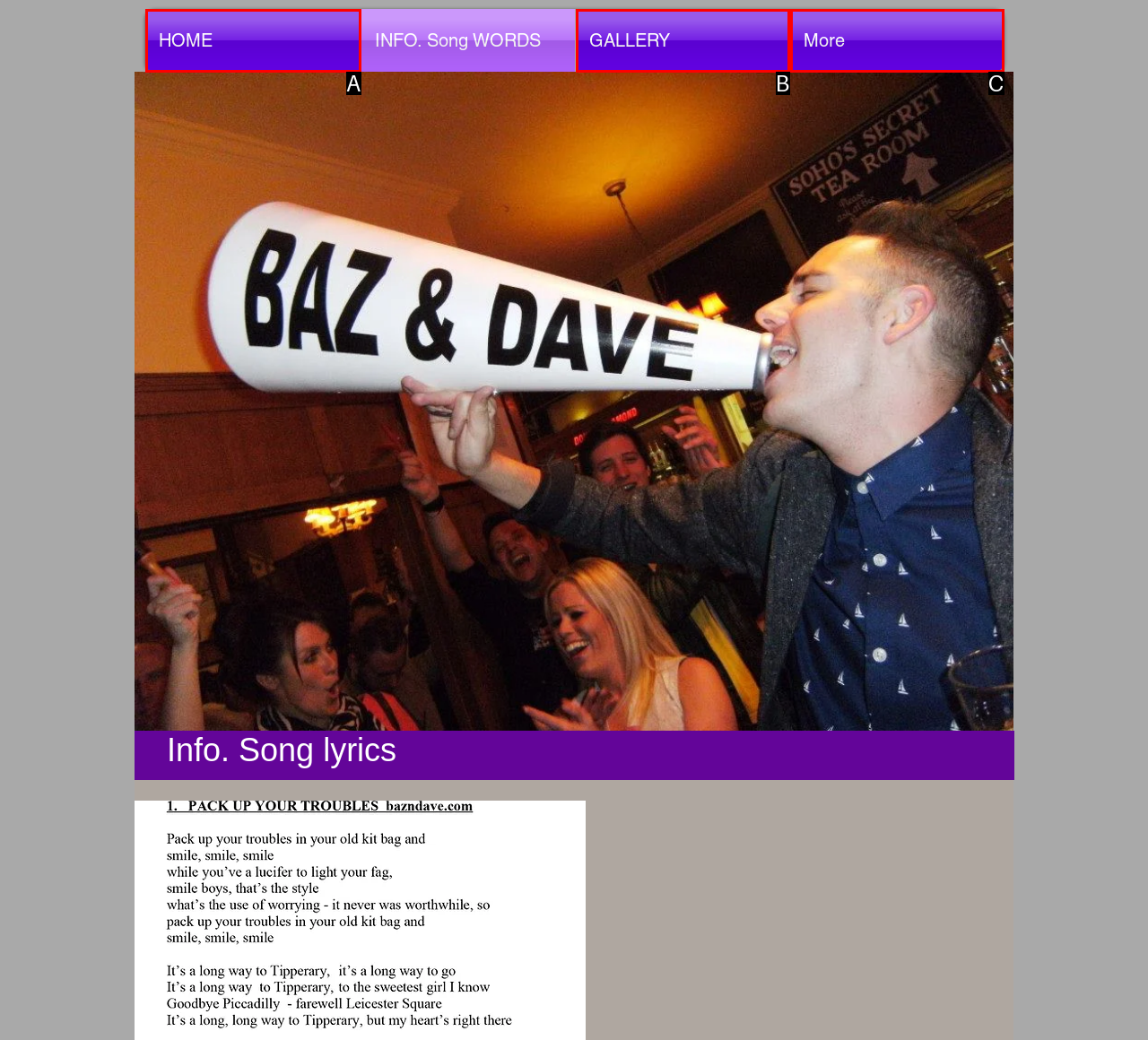Point out the HTML element that matches the following description: GALLERY
Answer with the letter from the provided choices.

B